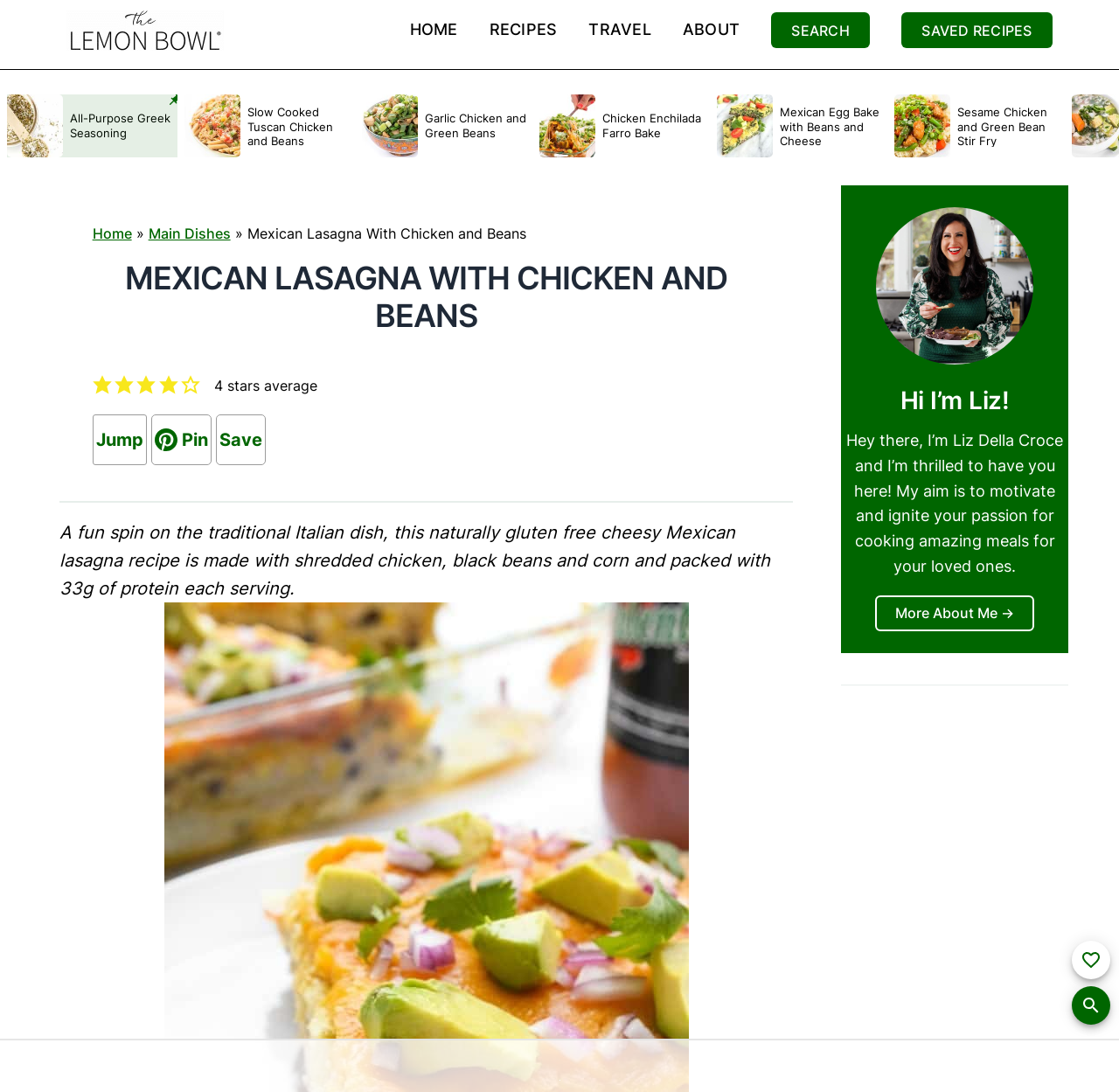Determine the bounding box coordinates of the element's region needed to click to follow the instruction: "Scroll left". Provide these coordinates as four float numbers between 0 and 1, formatted as [left, top, right, bottom].

[0.009, 0.102, 0.034, 0.128]